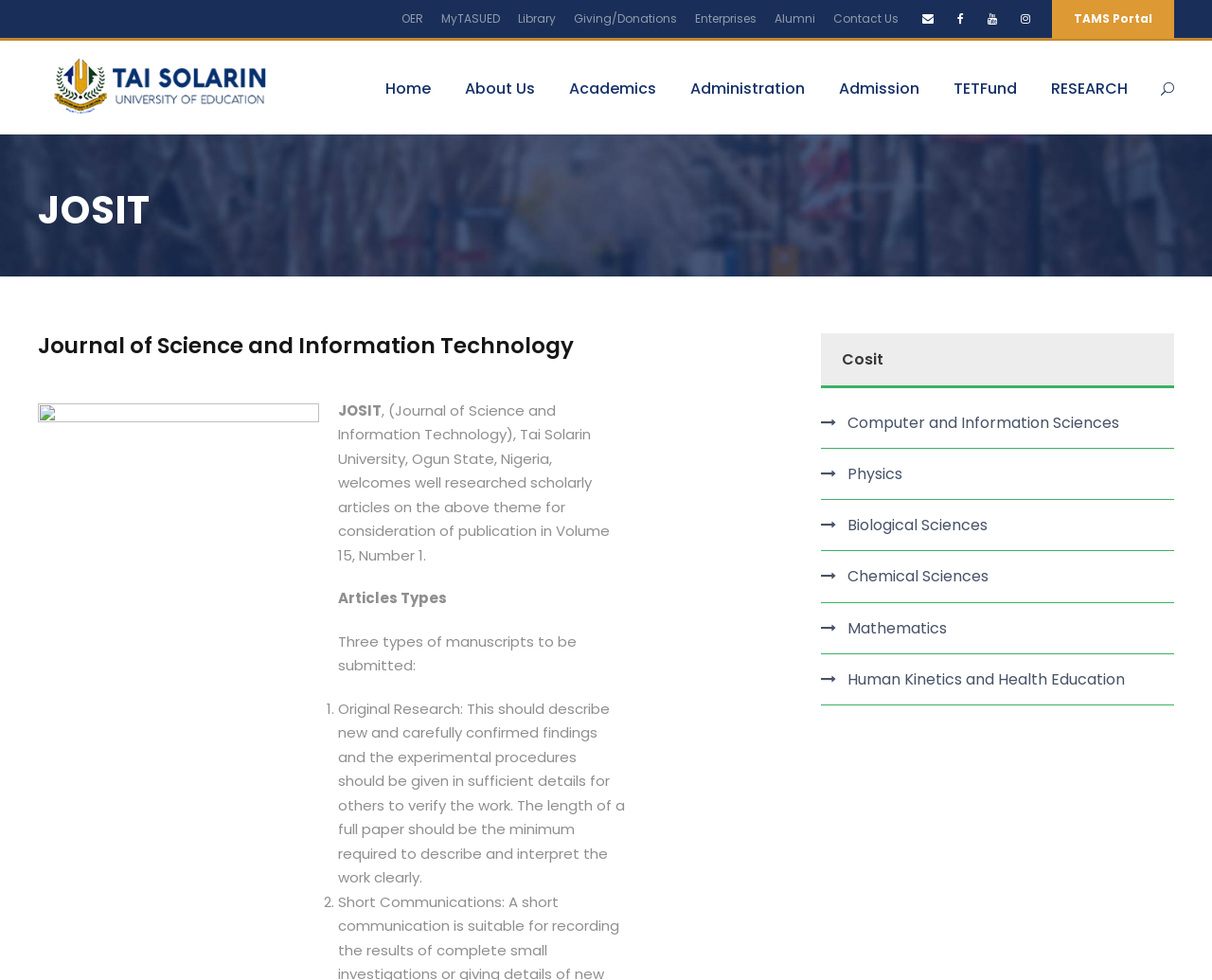What is the volume and number of the journal mentioned on the webpage?
Refer to the image and provide a concise answer in one word or phrase.

Volume 15, Number 1